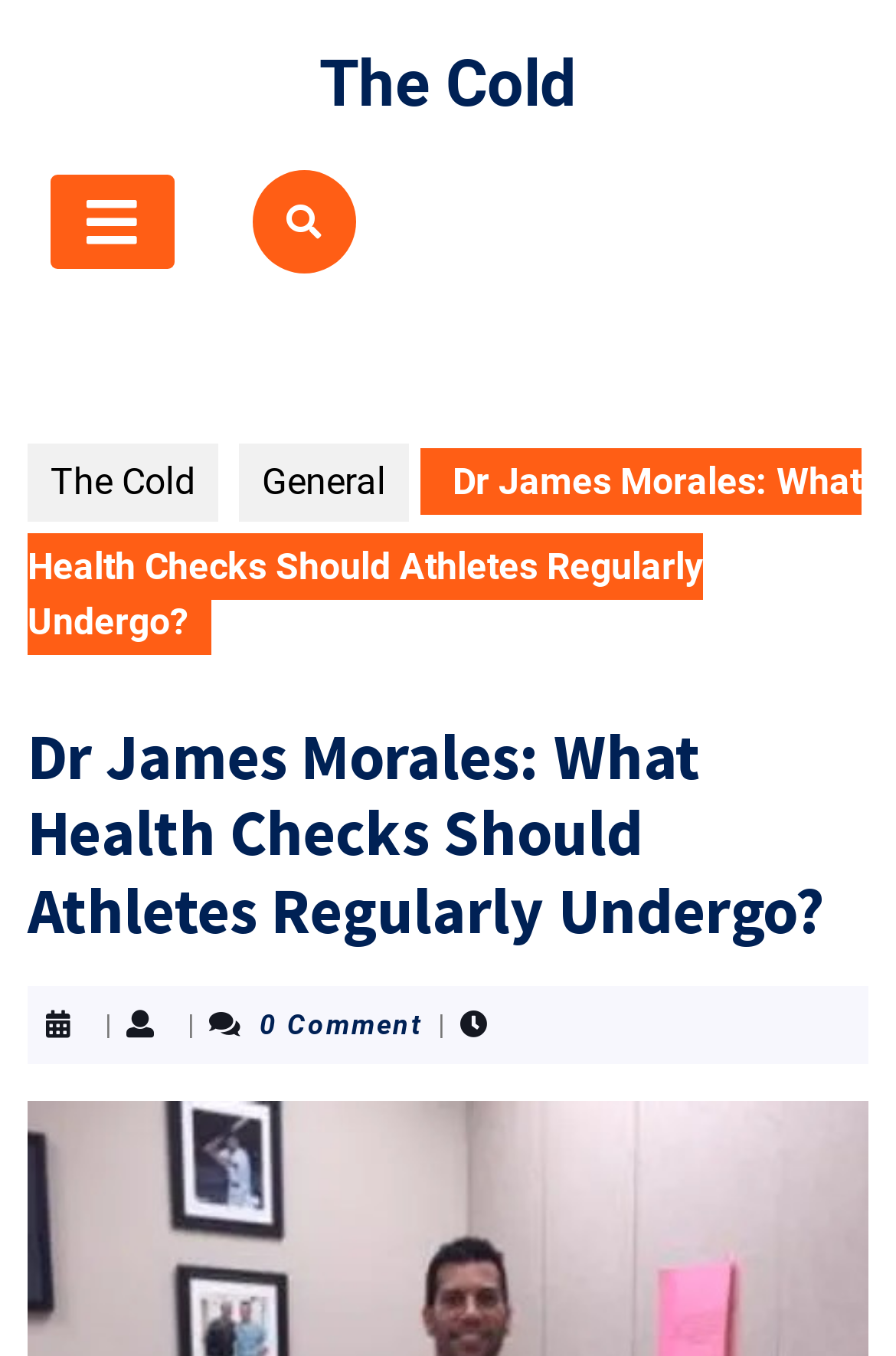What is the name of the website?
Please give a detailed and elaborate answer to the question based on the image.

The name of the website can be found in the link element that contains the text 'The Cold'. This element is a child of the root element and is located at the top of the webpage.